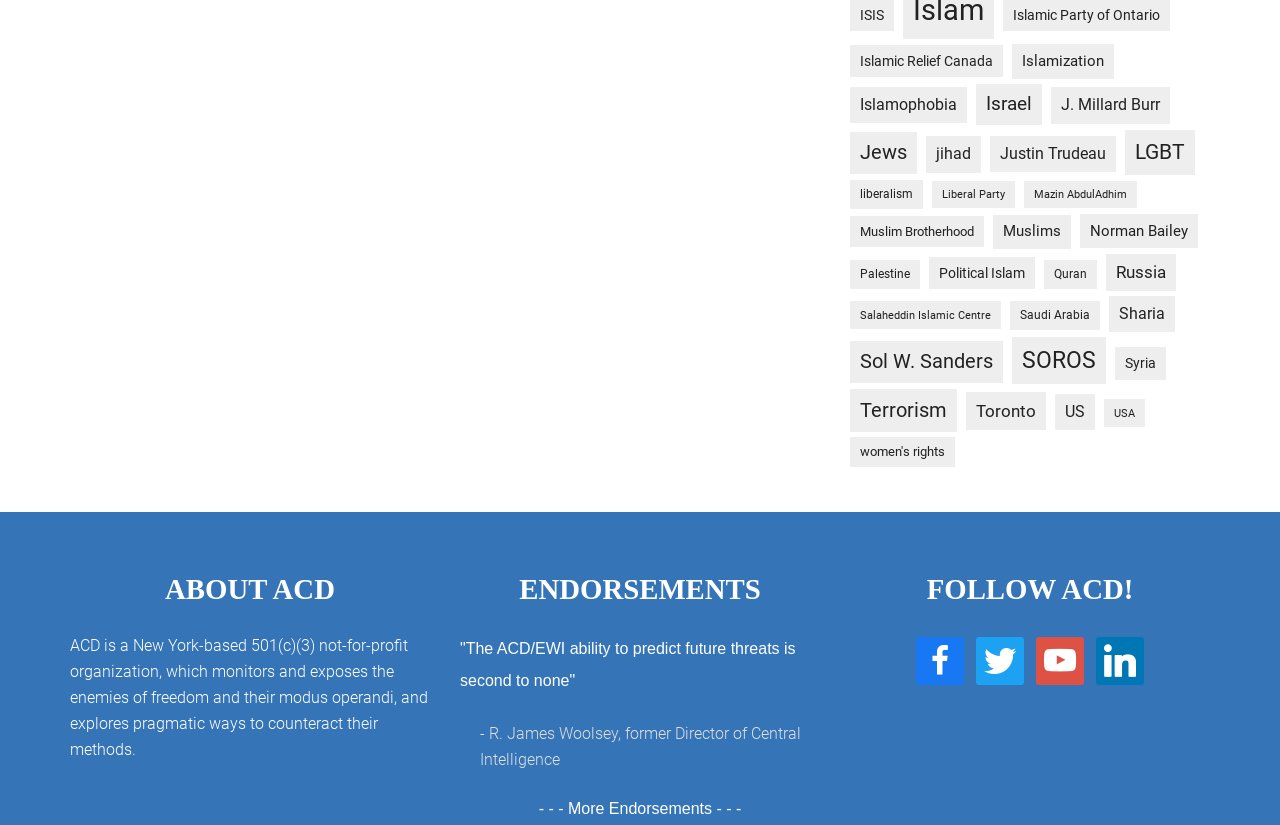Using the element description provided, determine the bounding box coordinates in the format (top-left x, top-left y, bottom-right x, bottom-right y). Ensure that all values are floating point numbers between 0 and 1. Element description: Political Islam

[0.726, 0.311, 0.809, 0.35]